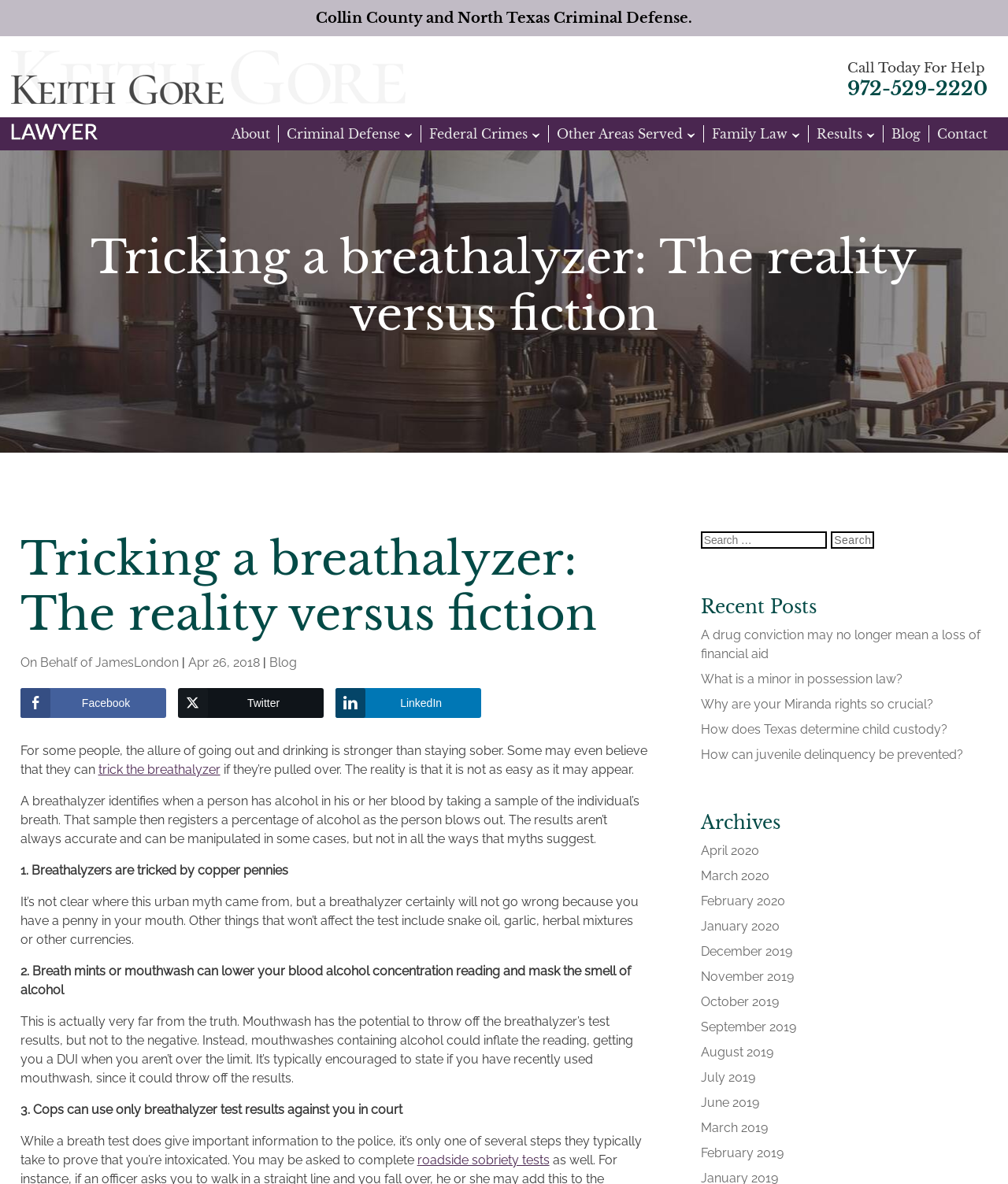Locate the bounding box coordinates of the clickable element to fulfill the following instruction: "Click the 'Contact' link". Provide the coordinates as four float numbers between 0 and 1 in the format [left, top, right, bottom].

[0.93, 0.106, 0.98, 0.12]